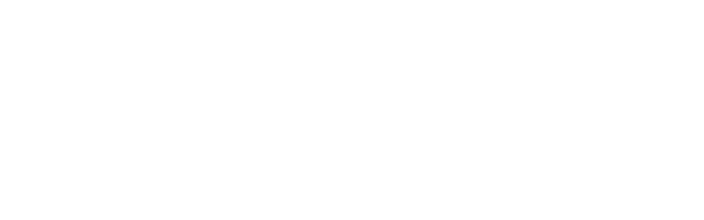Analyze the image and answer the question with as much detail as possible: 
What skill is the image related to?

The context of the image suggests that it is part of a broader discussion on enhancing public speaking skills, emphasizing the importance of preparation to connect with an audience effectively.